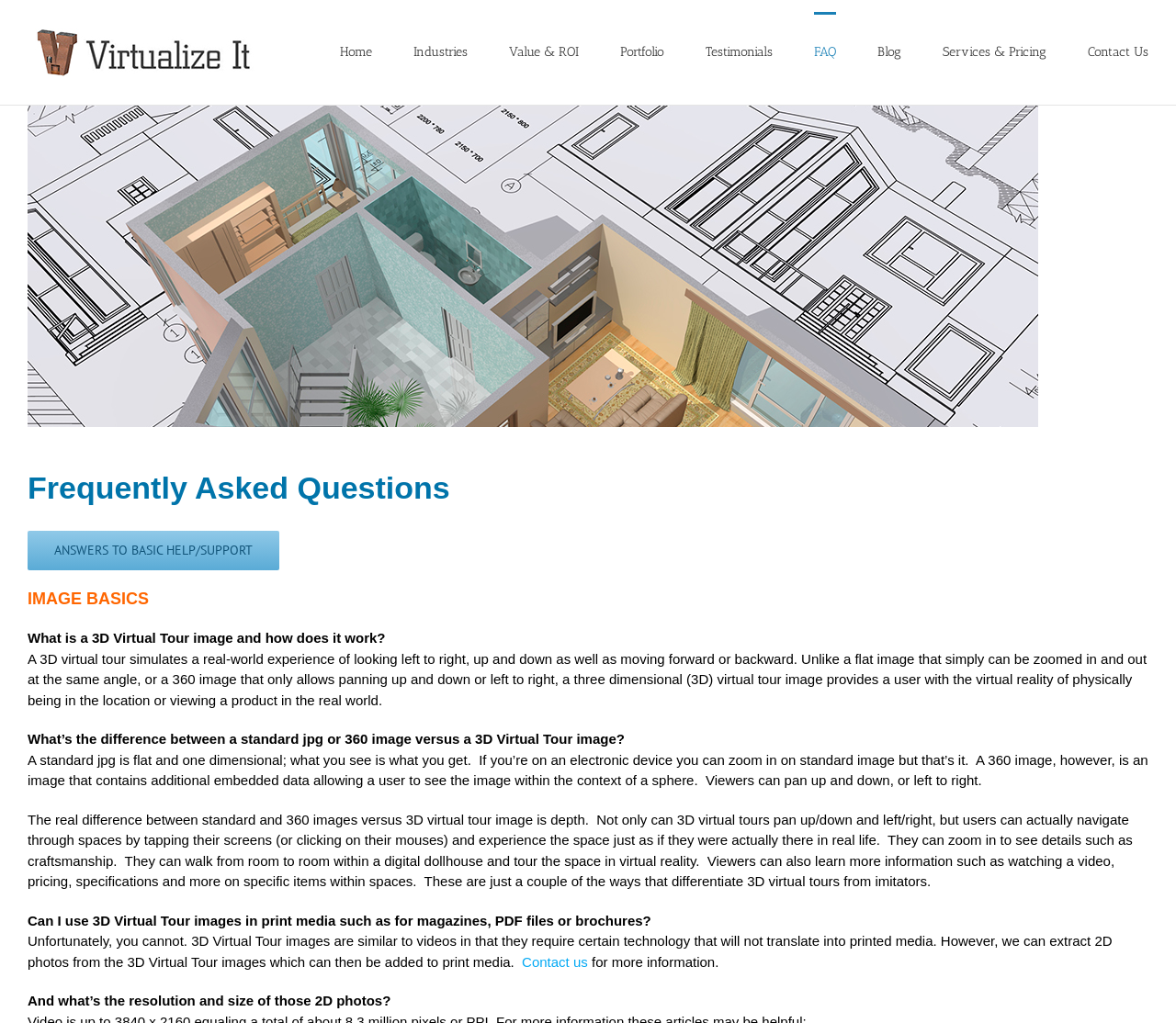Can 3D Virtual Tour images be used in print media?
Can you give a detailed and elaborate answer to the question?

Unfortunately, you cannot use 3D Virtual Tour images in print media such as for magazines, PDF files or brochures. However, we can extract 2D photos from the 3D Virtual Tour images which can then be added to print media.